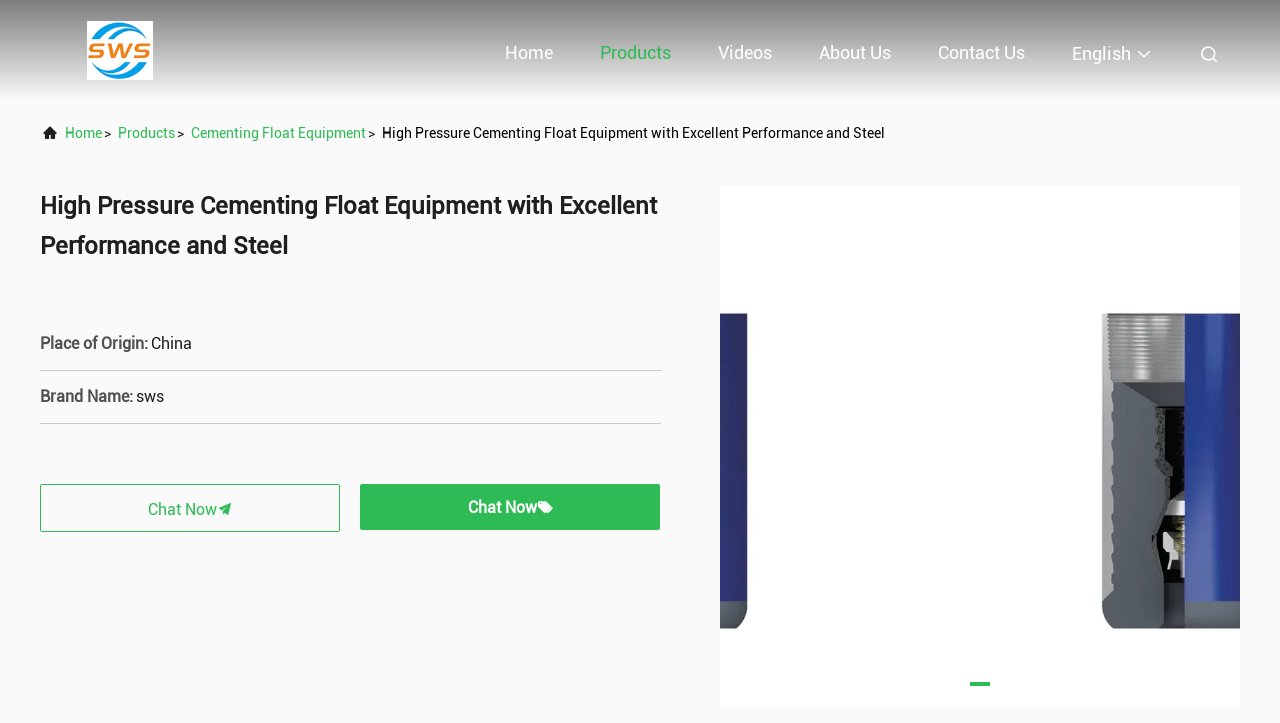Could you highlight the region that needs to be clicked to execute the instruction: "Go to the home page"?

[0.395, 0.031, 0.432, 0.114]